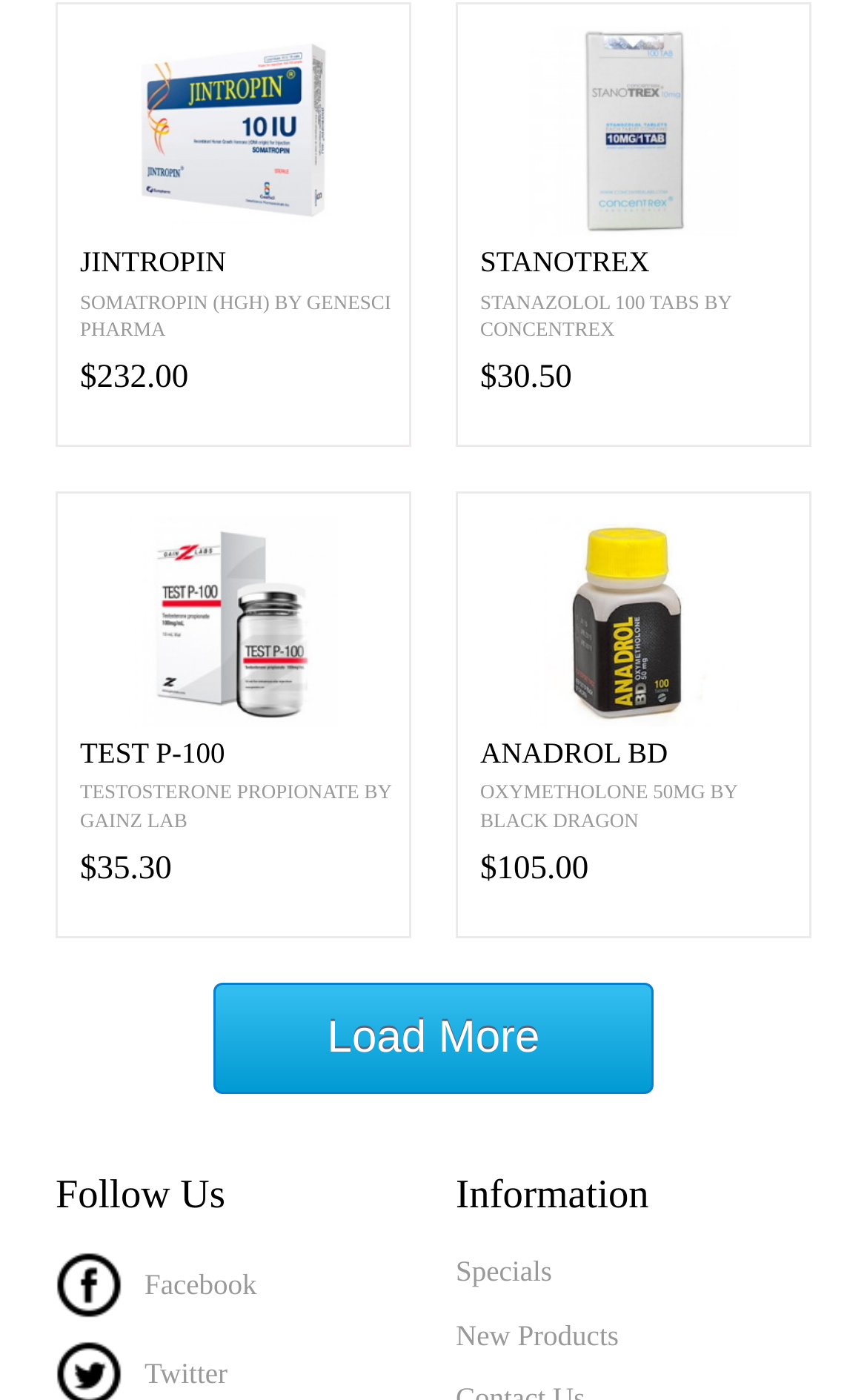What is the product name of the item with the image of StanoTREX?
Look at the image and construct a detailed response to the question.

The product name of the item with the image of StanoTREX can be found by looking at the heading element with the text 'STANOTREX' which is located above the static text element with the text 'STANAZOLOL 100 TABS BY CONCENTREX'.